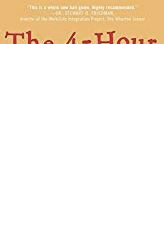Examine the image carefully and respond to the question with a detailed answer: 
What color is the title displayed in?

According to the caption, the title is displayed in bold red font, which captures attention and makes the book cover stand out.